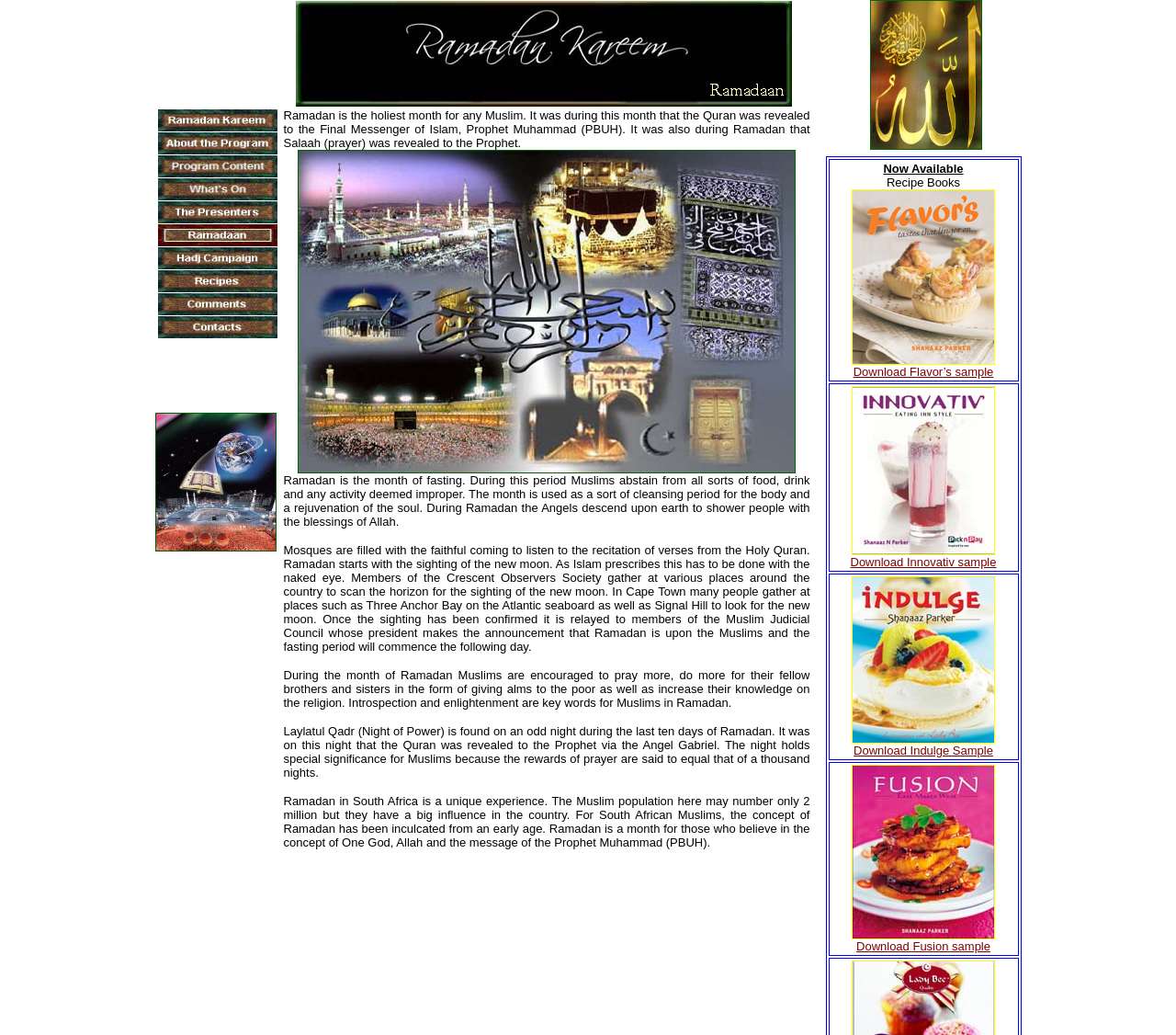Find the bounding box coordinates for the UI element whose description is: "alt="Program Content" name="NavigationButton3" title="Program Content"". The coordinates should be four float numbers between 0 and 1, in the format [left, top, right, bottom].

[0.134, 0.159, 0.236, 0.174]